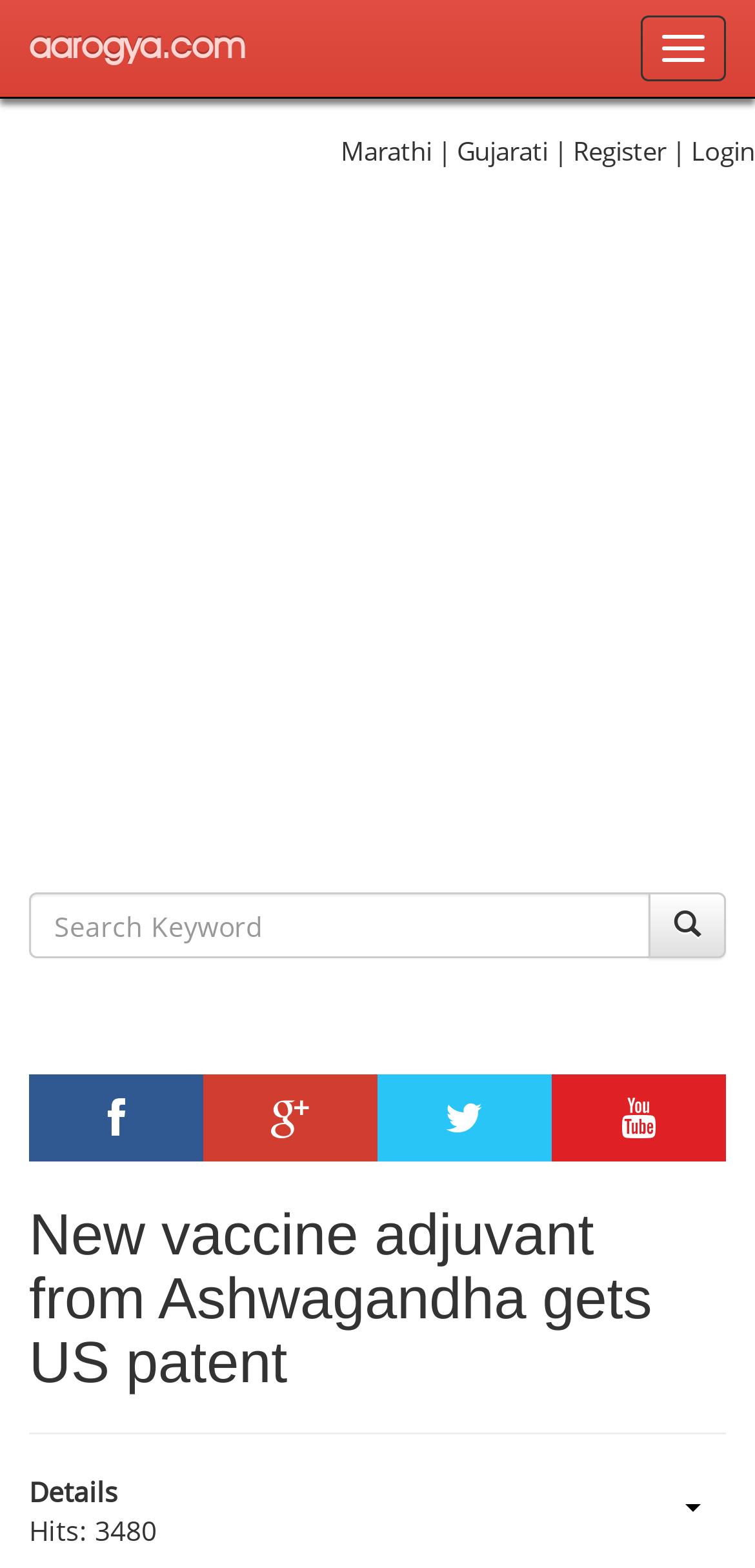Determine the bounding box coordinates (top-left x, top-left y, bottom-right x, bottom-right y) of the UI element described in the following text: aarogya.com

[0.0, 0.0, 0.364, 0.062]